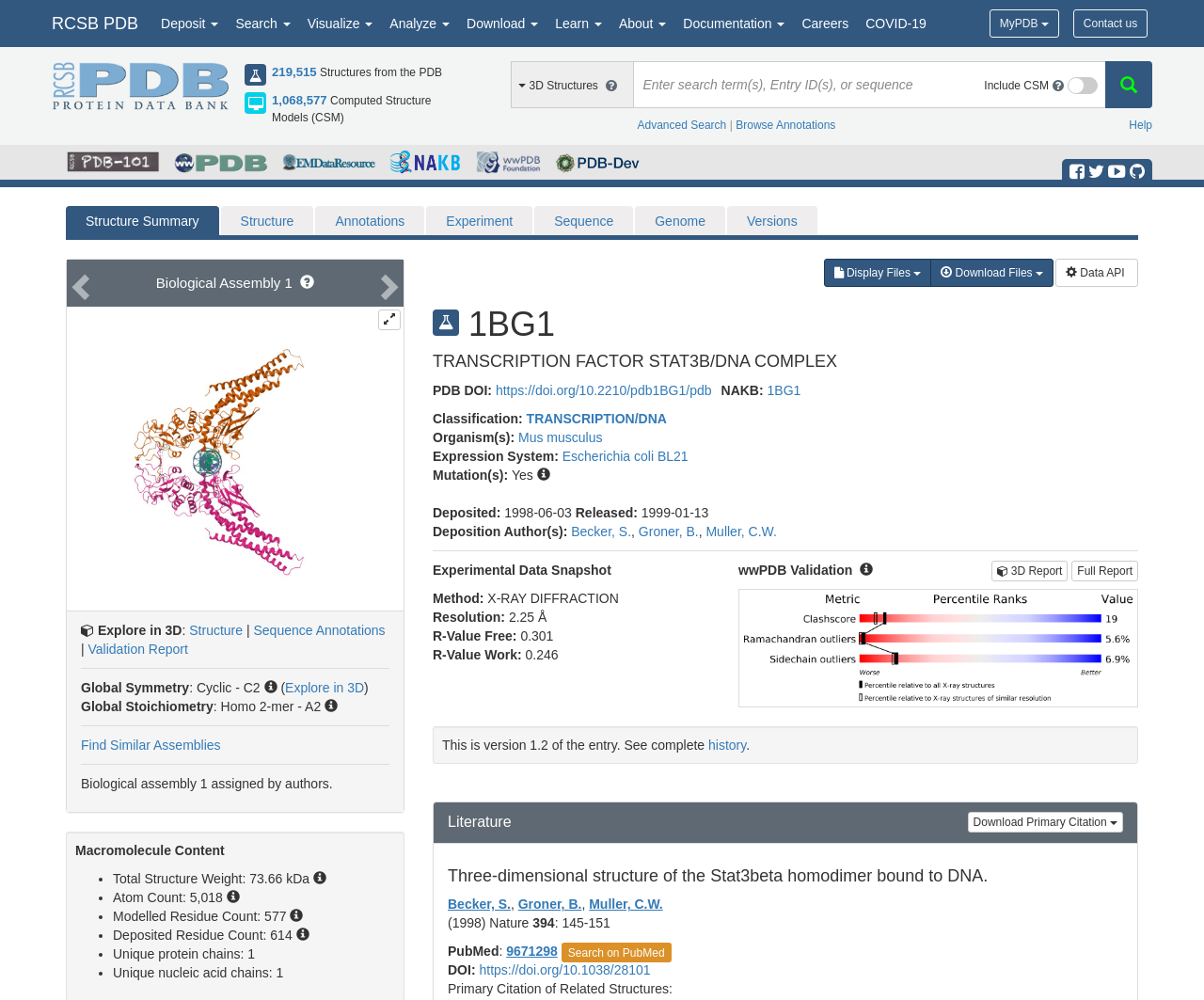Please find the bounding box coordinates of the element's region to be clicked to carry out this instruction: "Search for a term".

[0.525, 0.061, 0.817, 0.108]